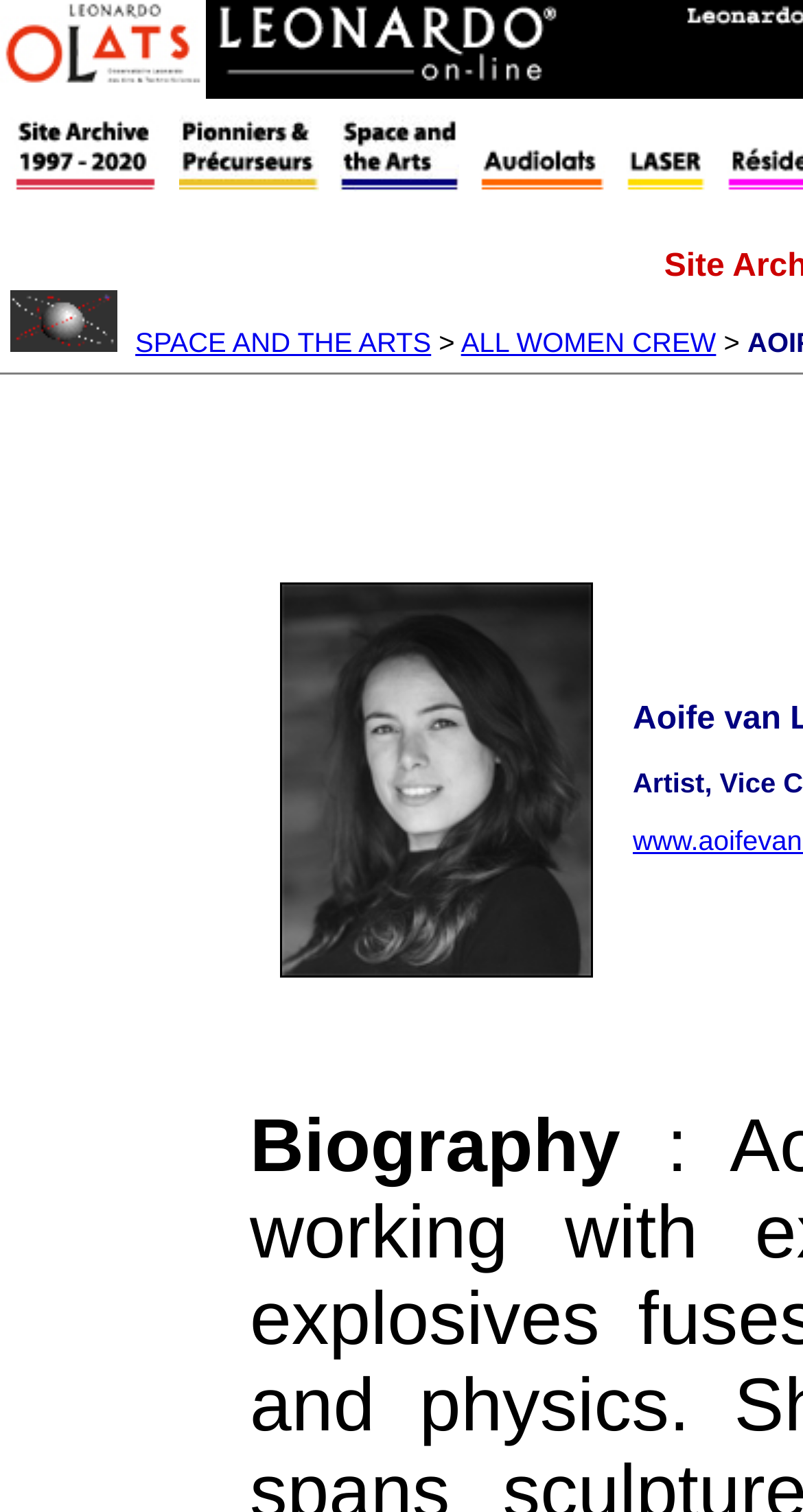Please mark the bounding box coordinates of the area that should be clicked to carry out the instruction: "visit Leonardo On-Line website".

[0.256, 0.042, 0.697, 0.063]